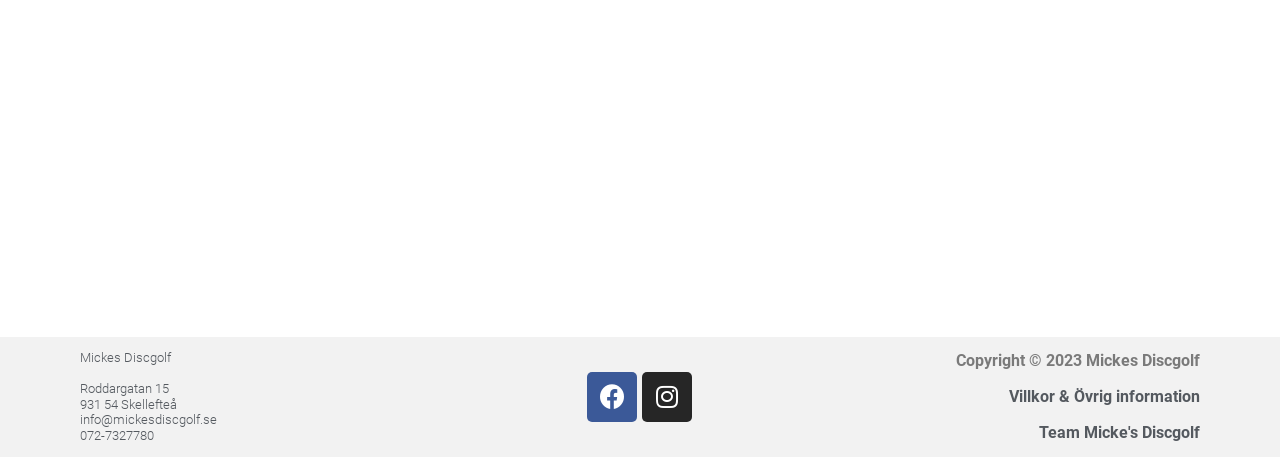Can you show the bounding box coordinates of the region to click on to complete the task described in the instruction: "click on the 'Bon Bons Emery Board' product"?

None